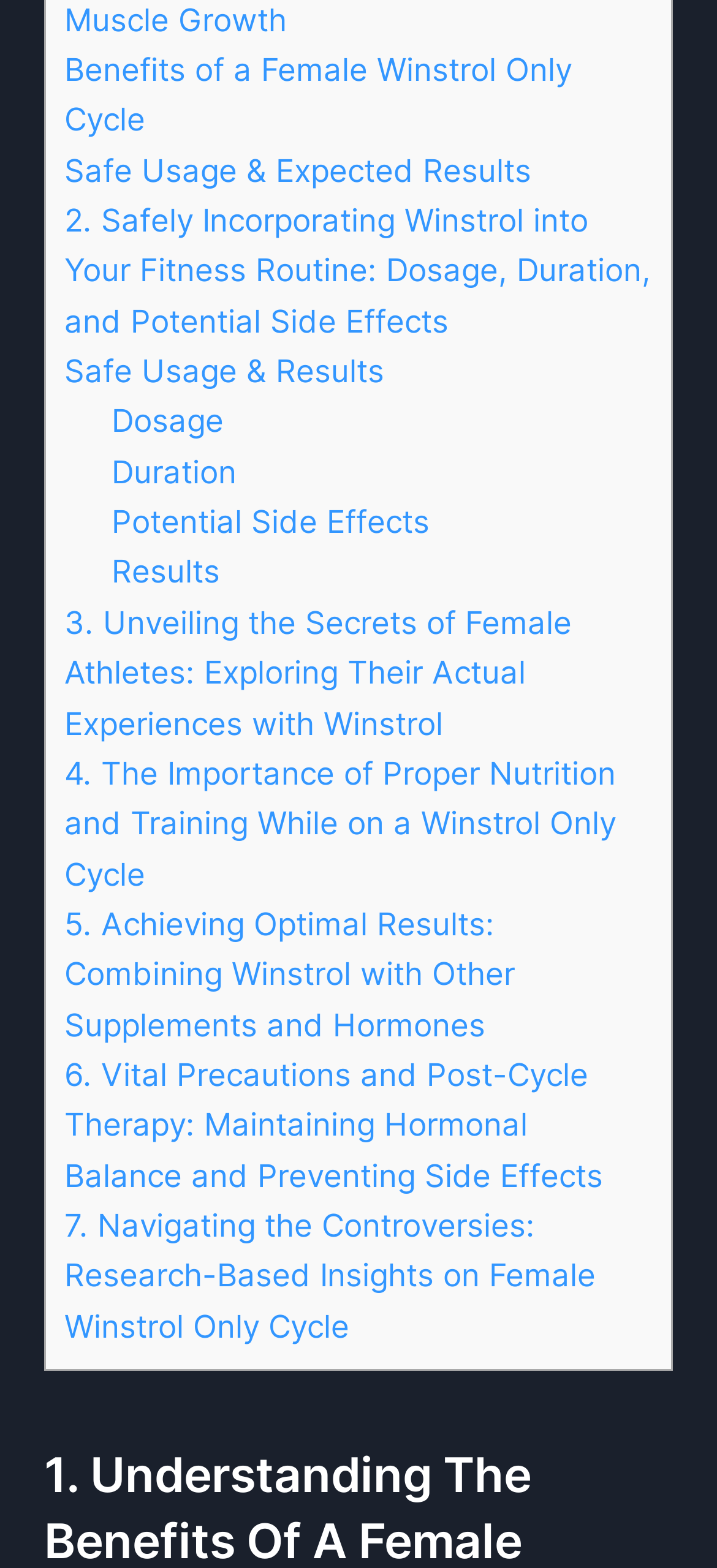Identify the coordinates of the bounding box for the element described below: "Duration". Return the coordinates as four float numbers between 0 and 1: [left, top, right, bottom].

[0.155, 0.288, 0.33, 0.313]